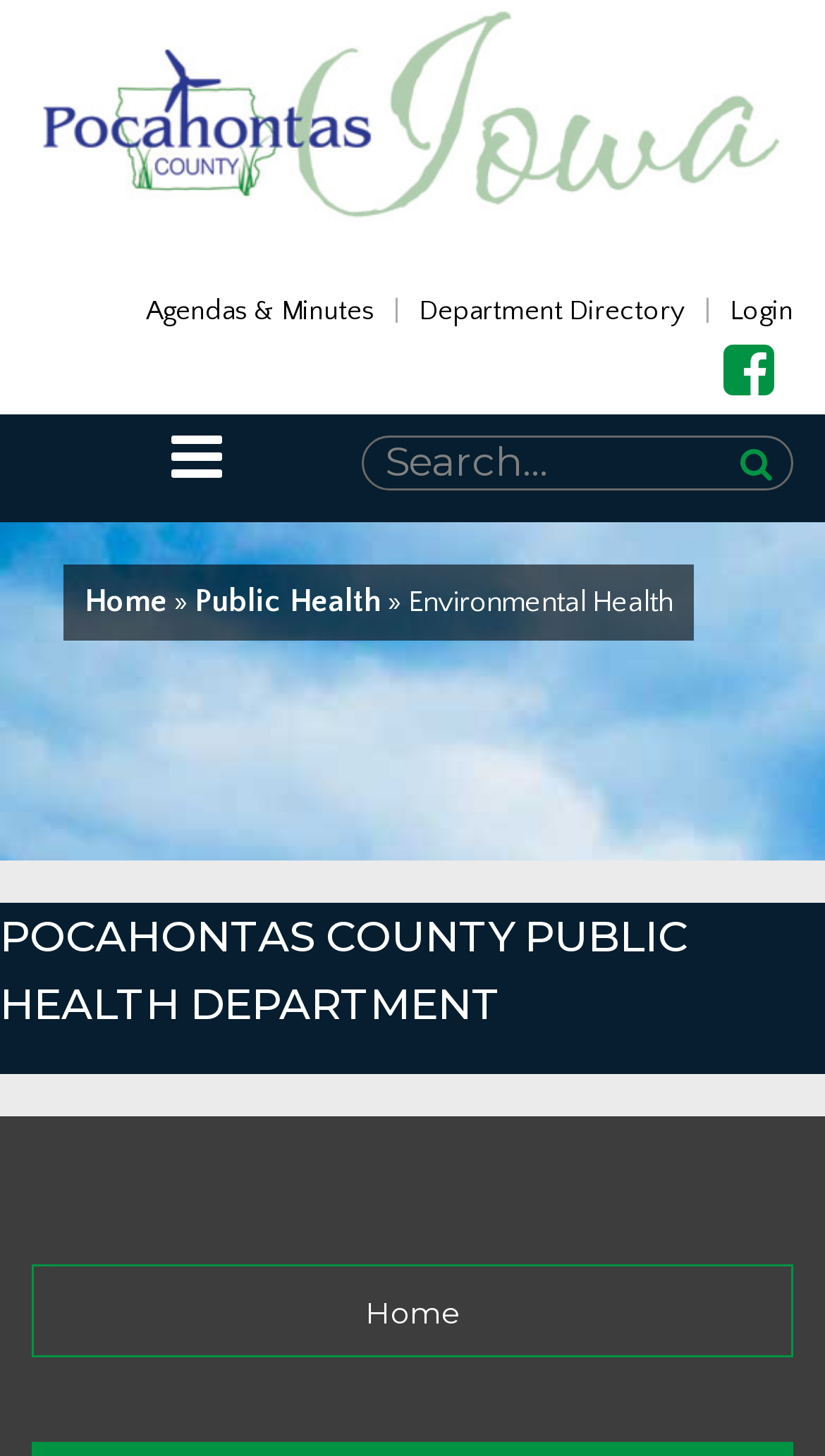Determine the bounding box coordinates of the element that should be clicked to execute the following command: "go to public health department".

[0.236, 0.401, 0.462, 0.426]